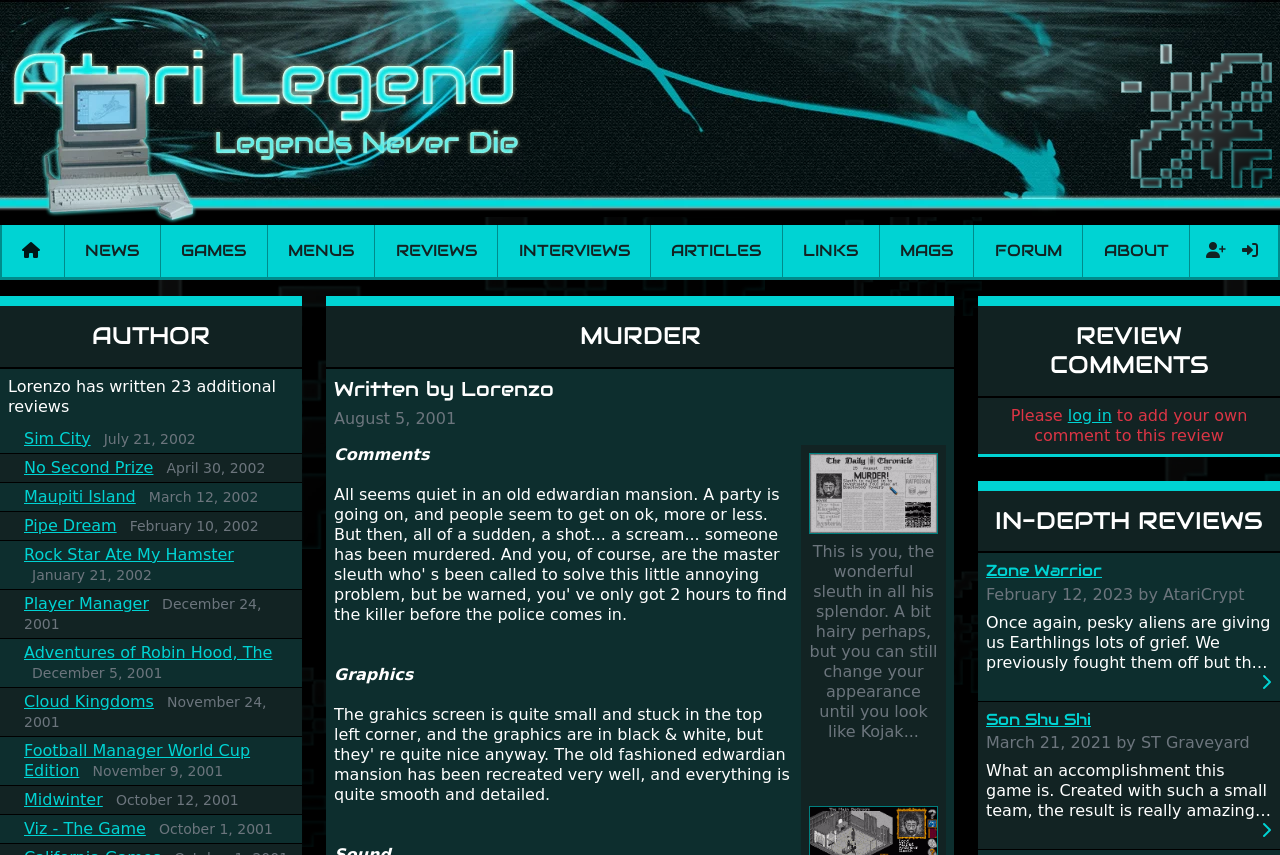Use a single word or phrase to answer the question: How many in-depth reviews are listed on the page?

2